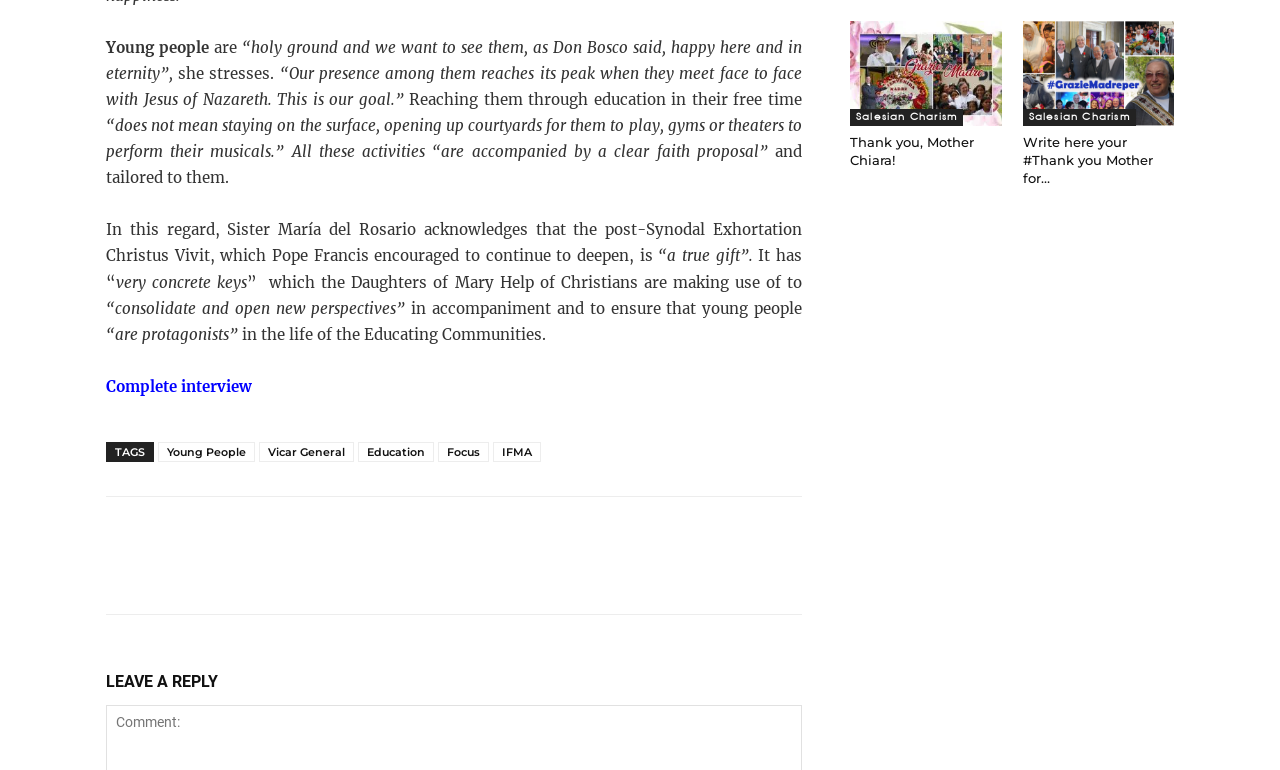What is the role of young people in the life of the Educating Communities?
Please give a detailed and elaborate answer to the question.

The webpage mentions that young people should be protagonists in the life of the Educating Communities, as stated in the quote '“are protagonists” in the life of the Educating Communities'.